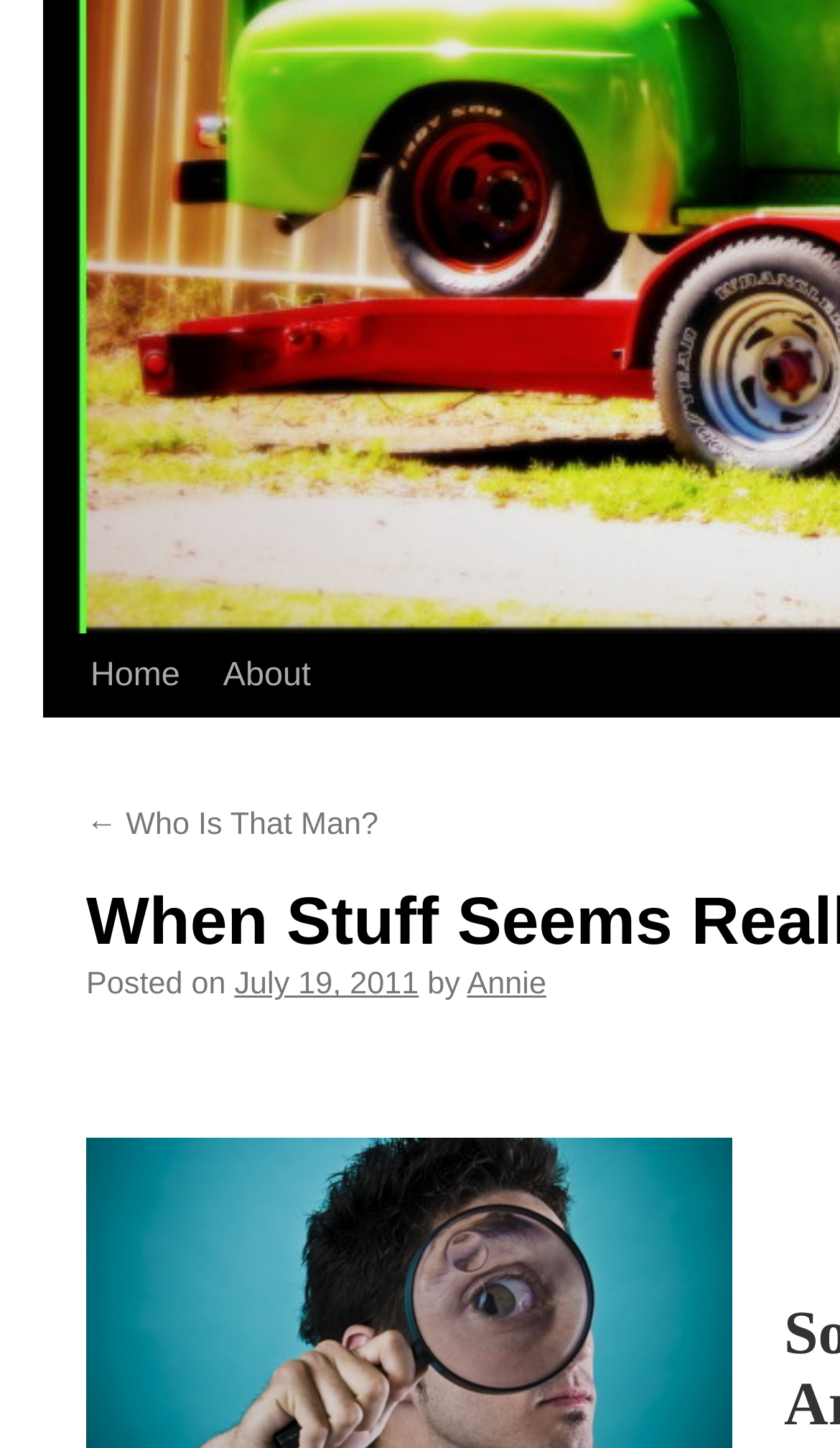Given the description About, predict the bounding box coordinates of the UI element. Ensure the coordinates are in the format (top-left x, top-left y, bottom-right x, bottom-right y) and all values are between 0 and 1.

[0.222, 0.439, 0.361, 0.496]